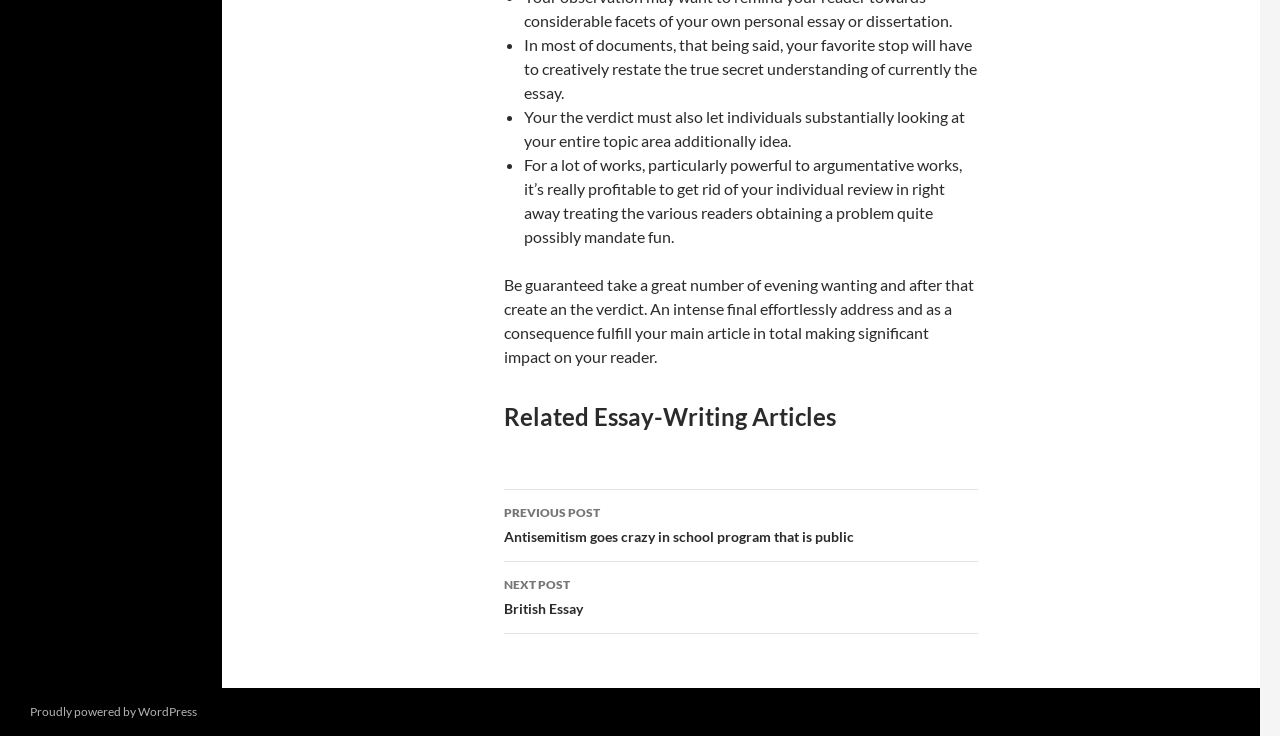Using the element description: "Next PostBritish Essay", determine the bounding box coordinates for the specified UI element. The coordinates should be four float numbers between 0 and 1, [left, top, right, bottom].

[0.394, 0.764, 0.764, 0.861]